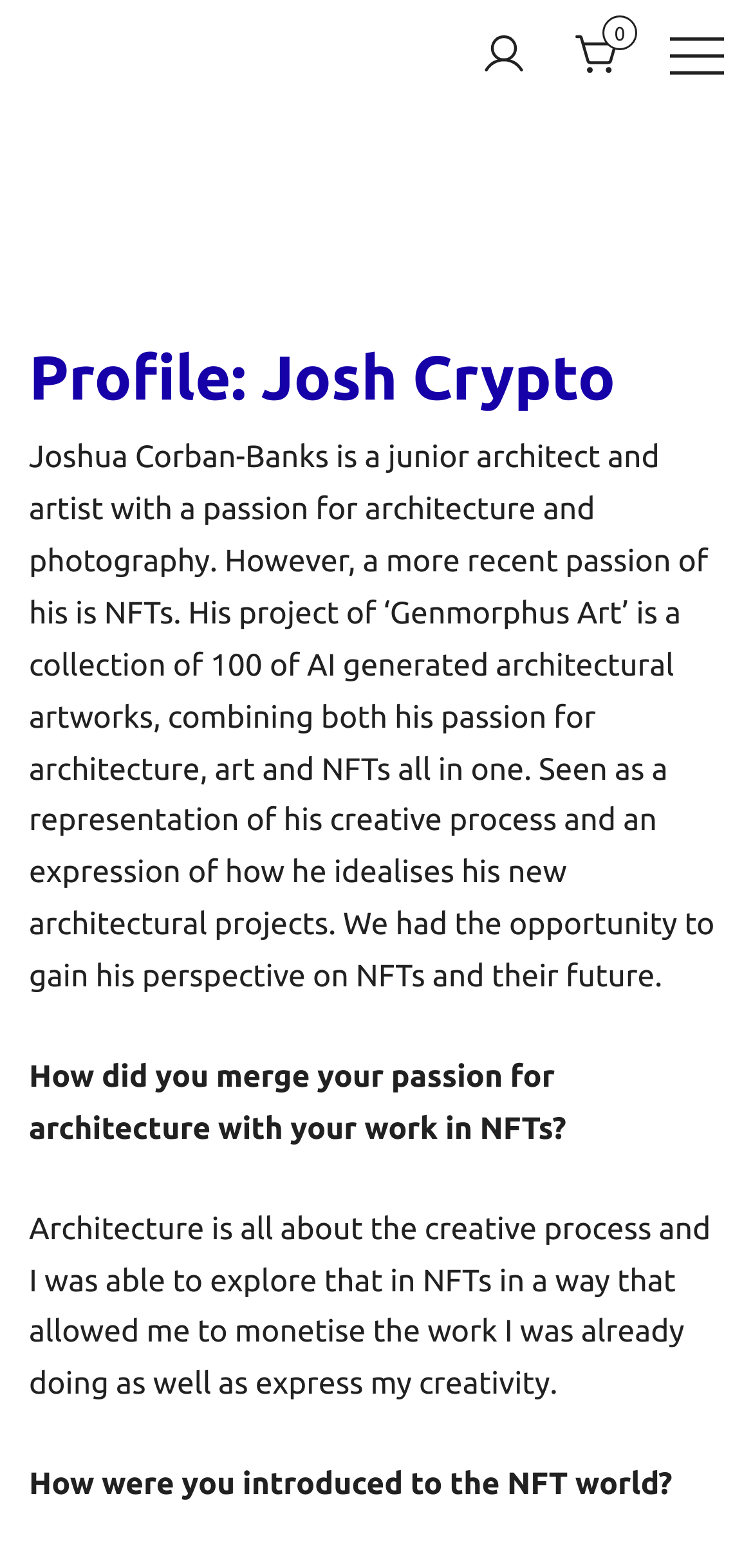What is the theme of Josh Crypto's NFT artworks?
By examining the image, provide a one-word or phrase answer.

Architecture